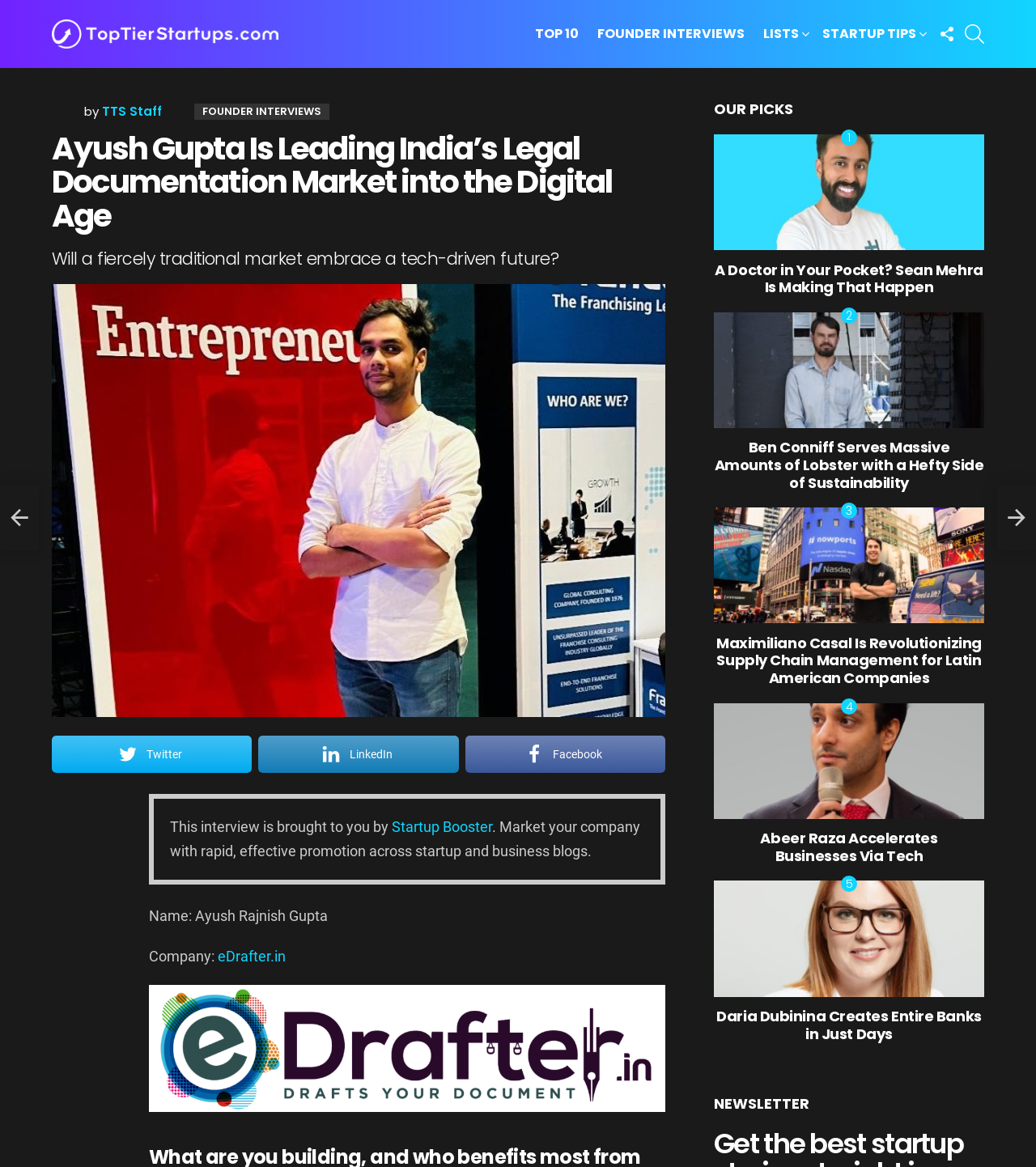Determine the bounding box coordinates for the area that should be clicked to carry out the following instruction: "Check out eDrafter.in".

[0.21, 0.812, 0.276, 0.827]